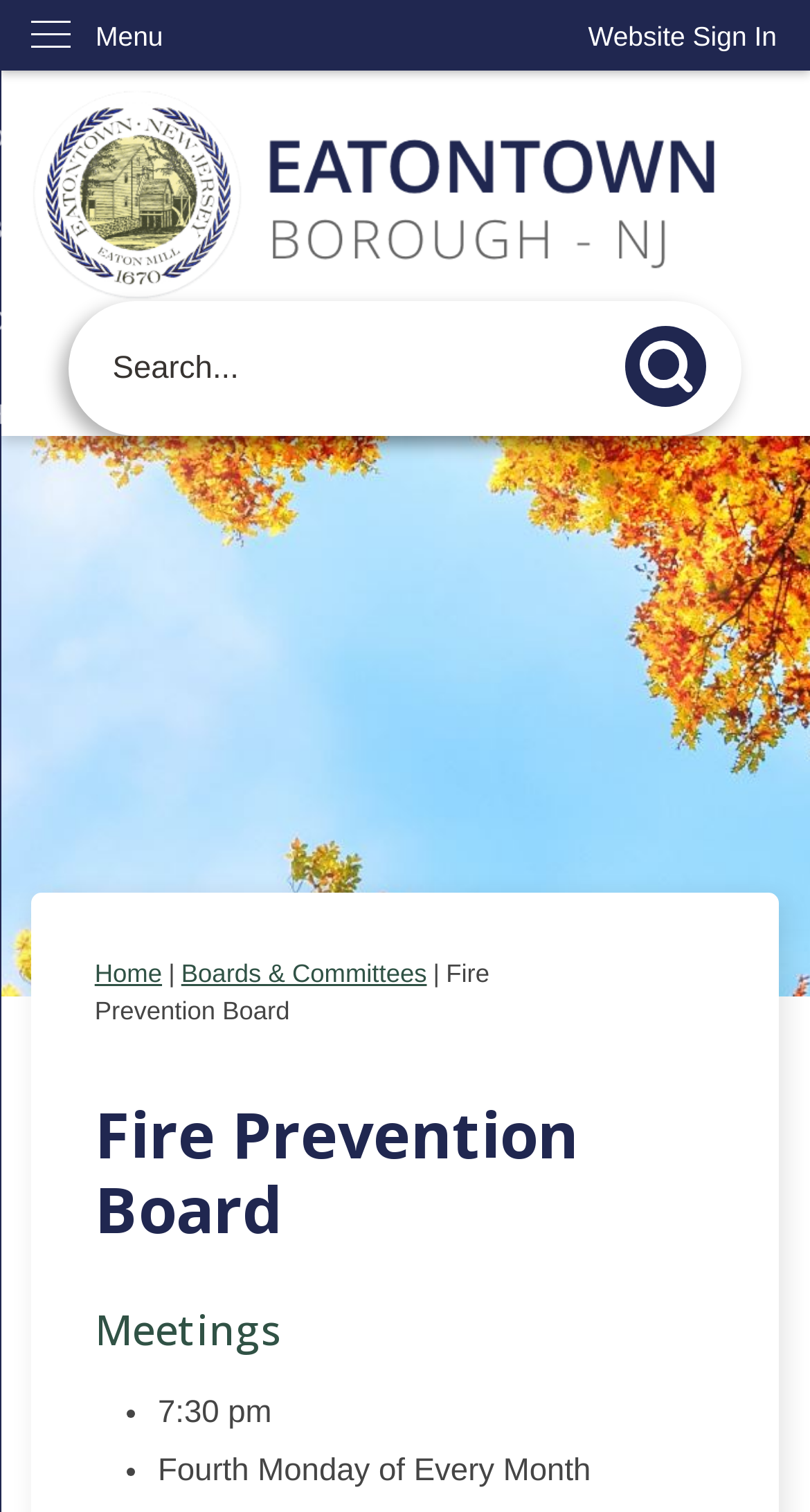Please provide a comprehensive response to the question below by analyzing the image: 
What is the name of the board?

I found the answer by looking at the heading element with the text 'Fire Prevention Board' which is located at the top of the webpage, indicating that it is the main topic of the page.